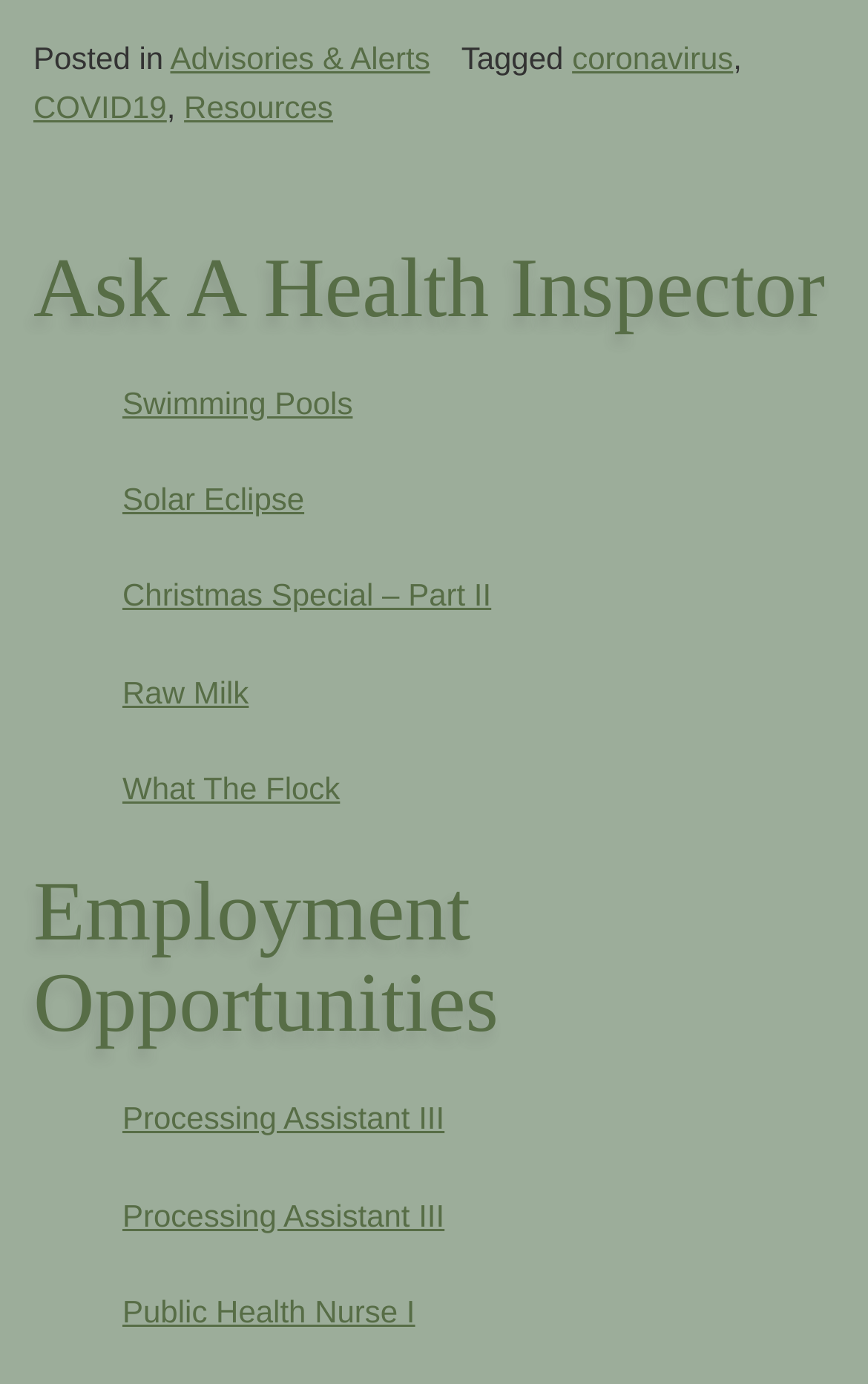Highlight the bounding box coordinates of the element that should be clicked to carry out the following instruction: "Check 'Employment Opportunities'". The coordinates must be given as four float numbers ranging from 0 to 1, i.e., [left, top, right, bottom].

[0.038, 0.627, 0.962, 0.761]